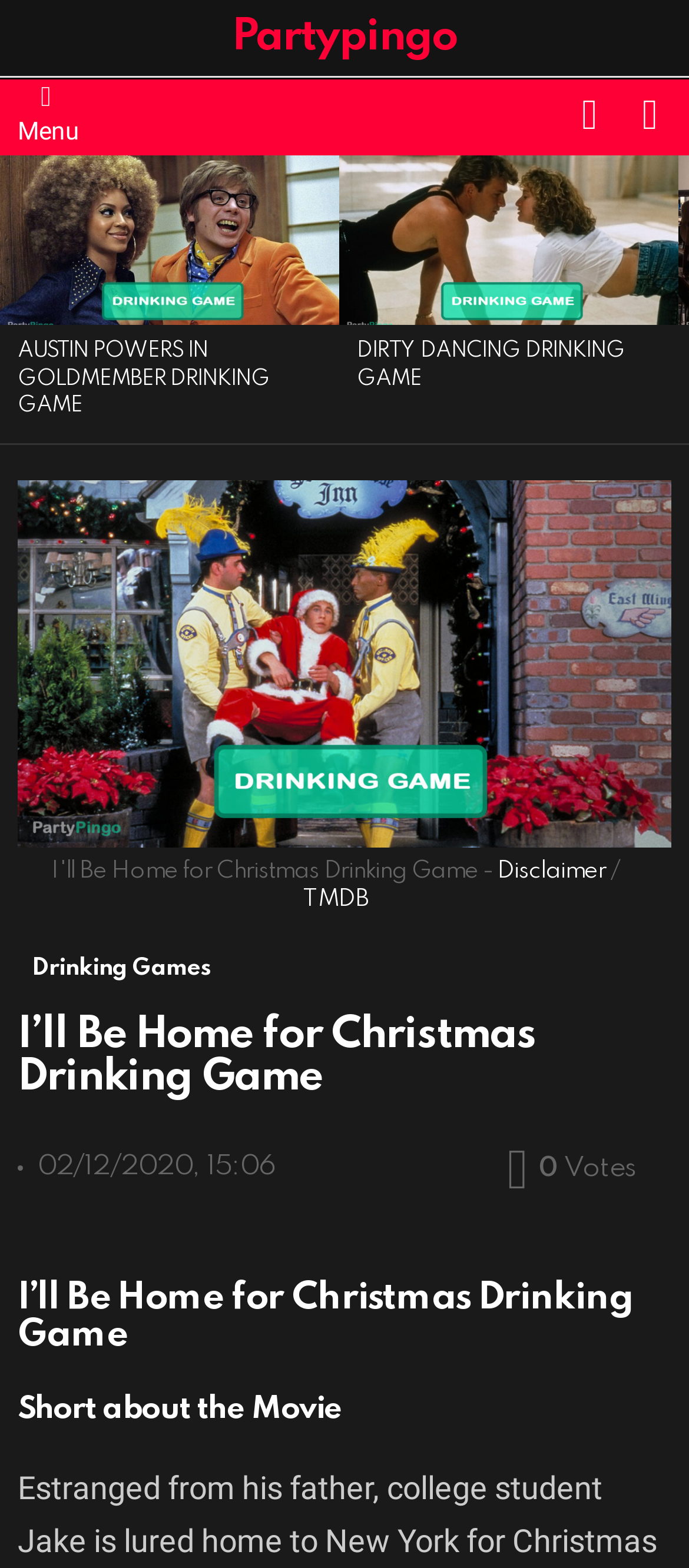Predict the bounding box coordinates of the area that should be clicked to accomplish the following instruction: "Click on the Partypingo link". The bounding box coordinates should consist of four float numbers between 0 and 1, i.e., [left, top, right, bottom].

[0.337, 0.01, 0.663, 0.038]